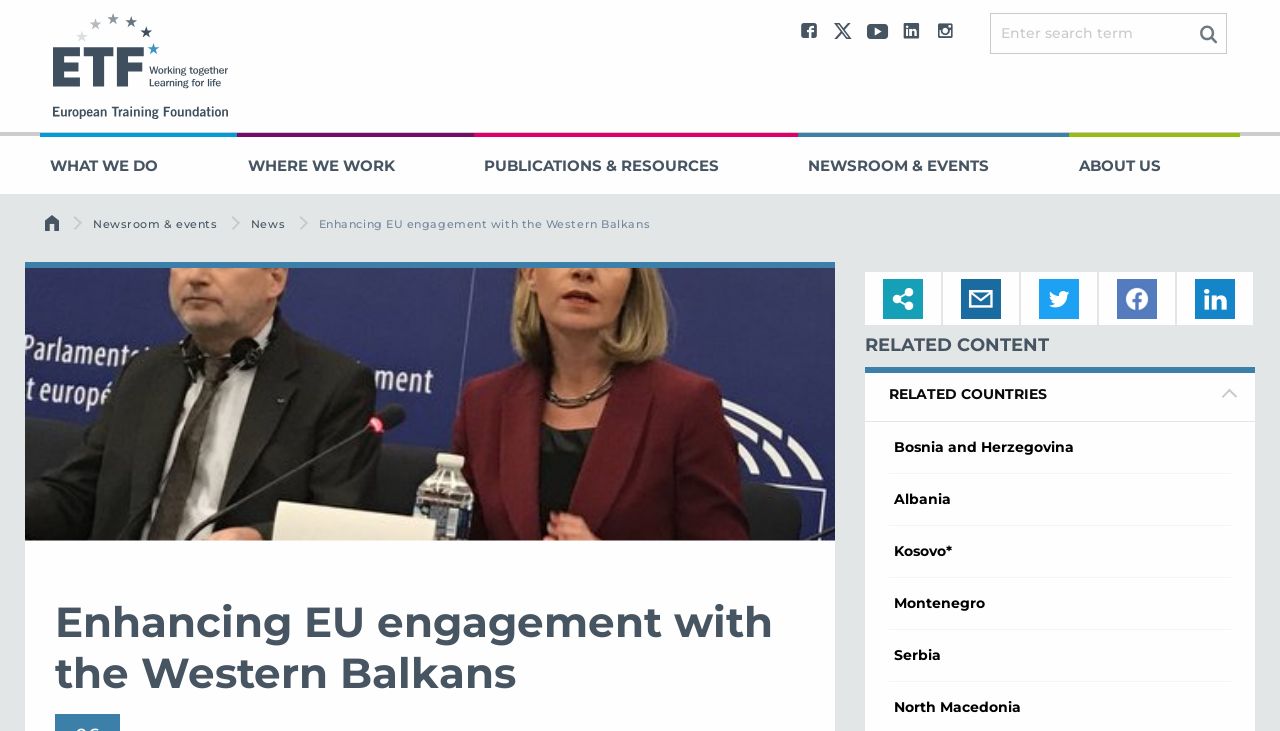Identify and provide the title of the webpage.

Enhancing EU engagement with the Western Balkans